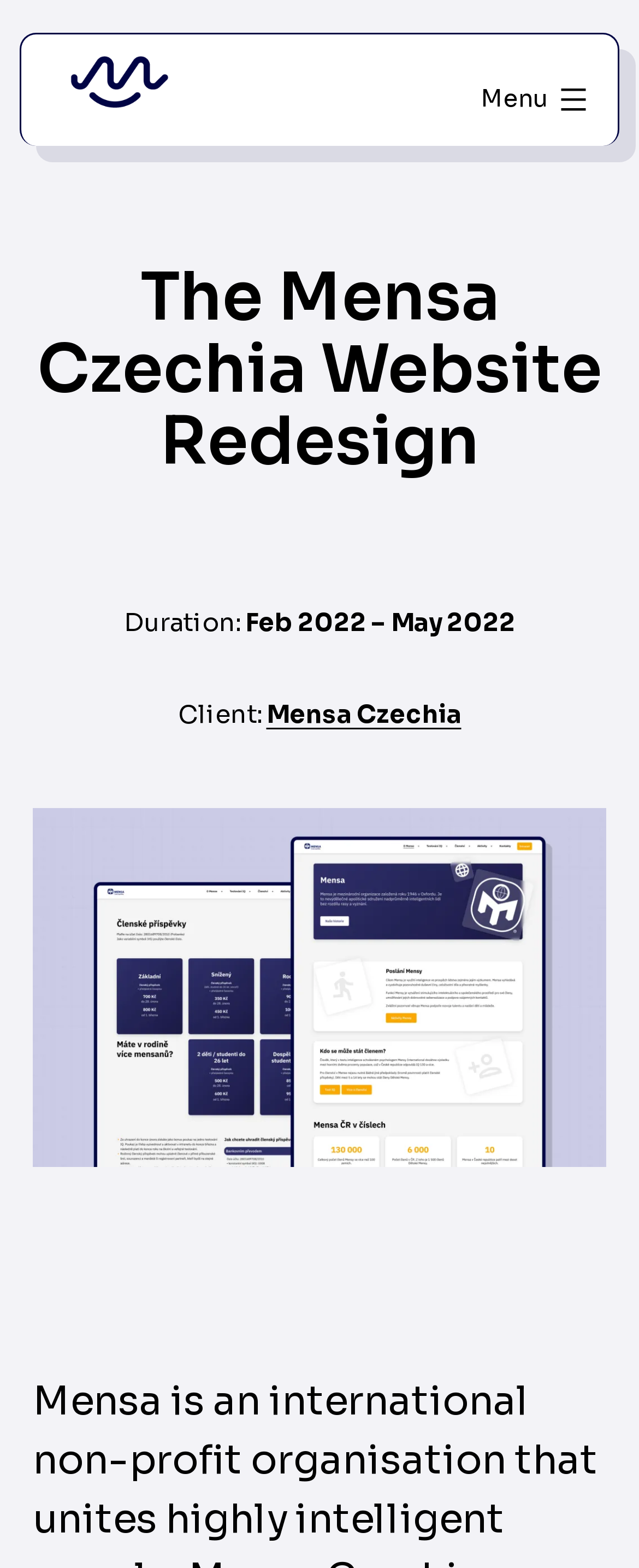What is the name of the person associated with the website?
Based on the screenshot, give a detailed explanation to answer the question.

At the top of the webpage, I saw a link and an image with the name 'Marie Svatonova', which suggests that Marie Svatonova is the person associated with the website.